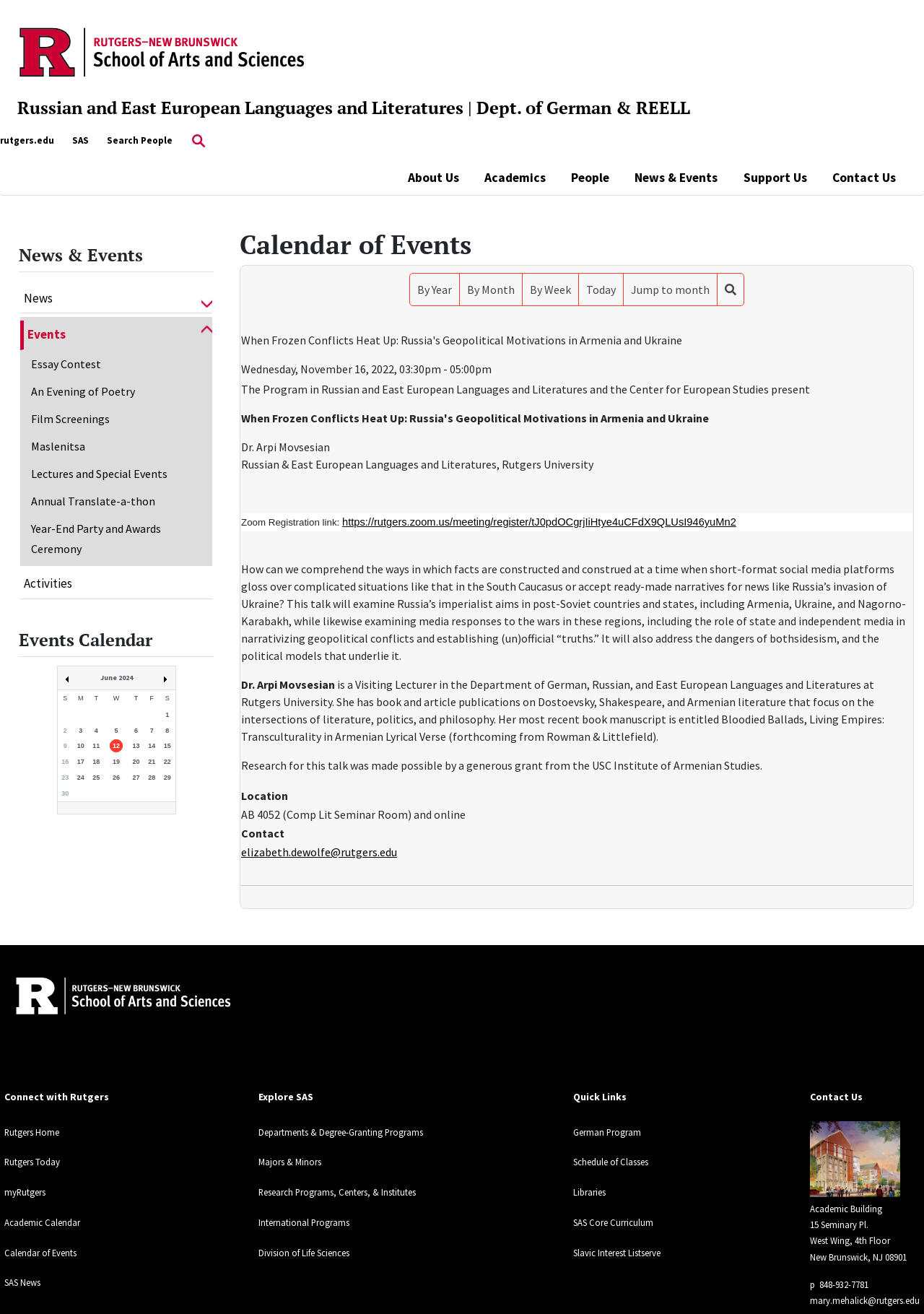How many columns are in the events calendar table?
Answer the question in as much detail as possible.

I looked at the events calendar table and counted the number of columns, which are labeled as 'S', 'M', 'T', 'W', 'T', 'F', and 'S', and found that there are 7 columns.